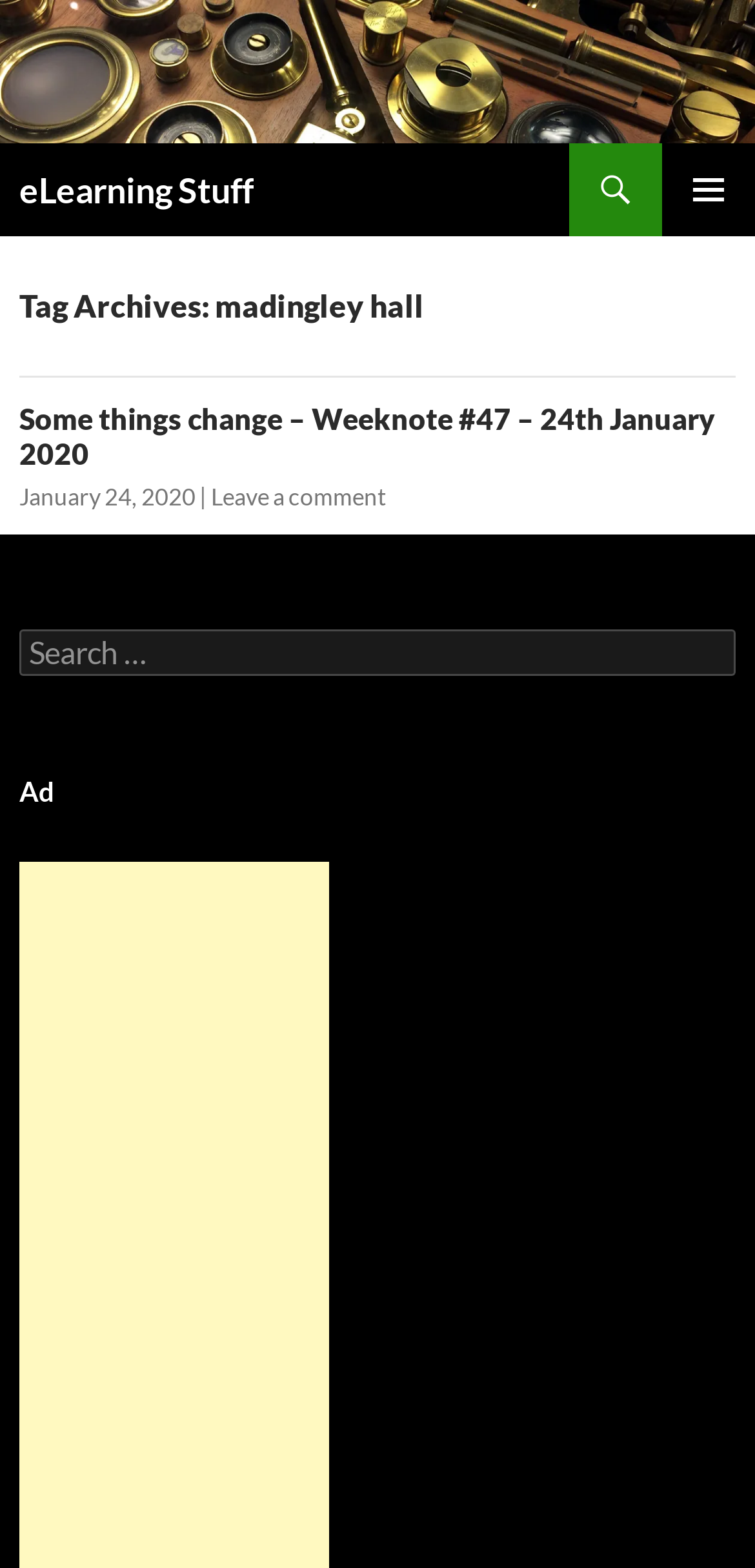What is the tag archive for?
Respond with a short answer, either a single word or a phrase, based on the image.

madingley hall